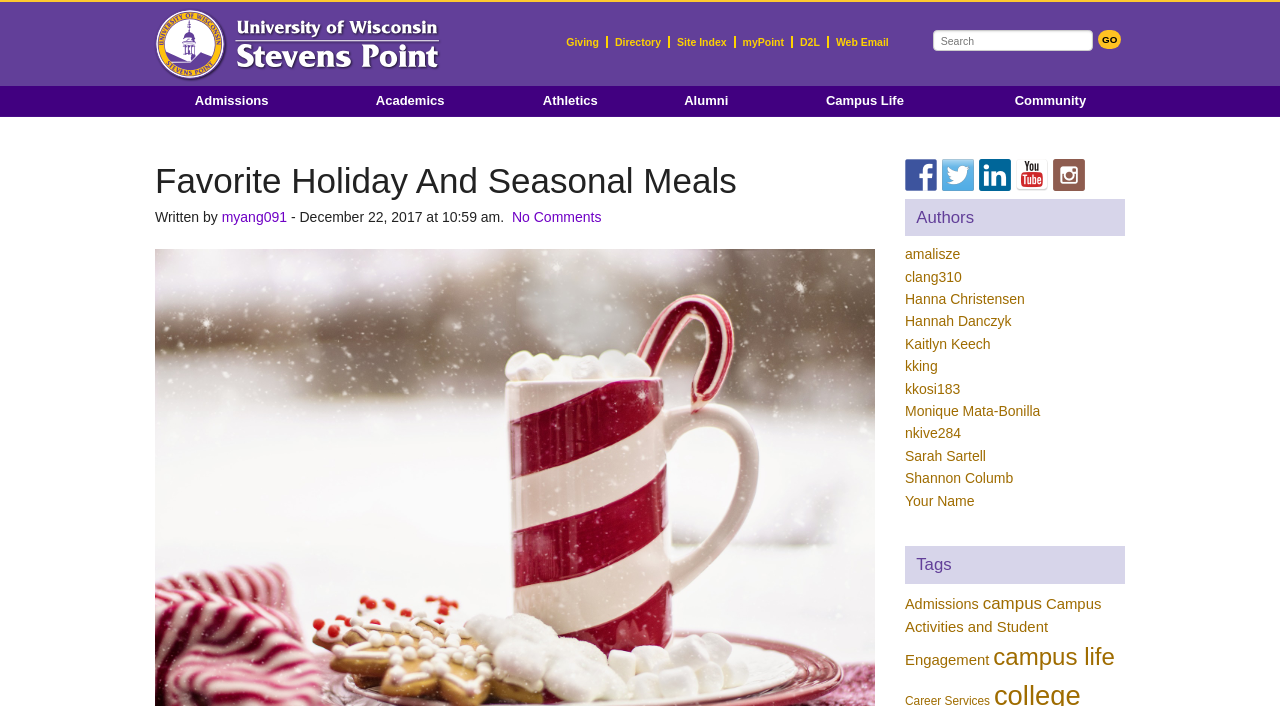Find the bounding box coordinates of the element I should click to carry out the following instruction: "Search for something".

[0.729, 0.042, 0.879, 0.098]